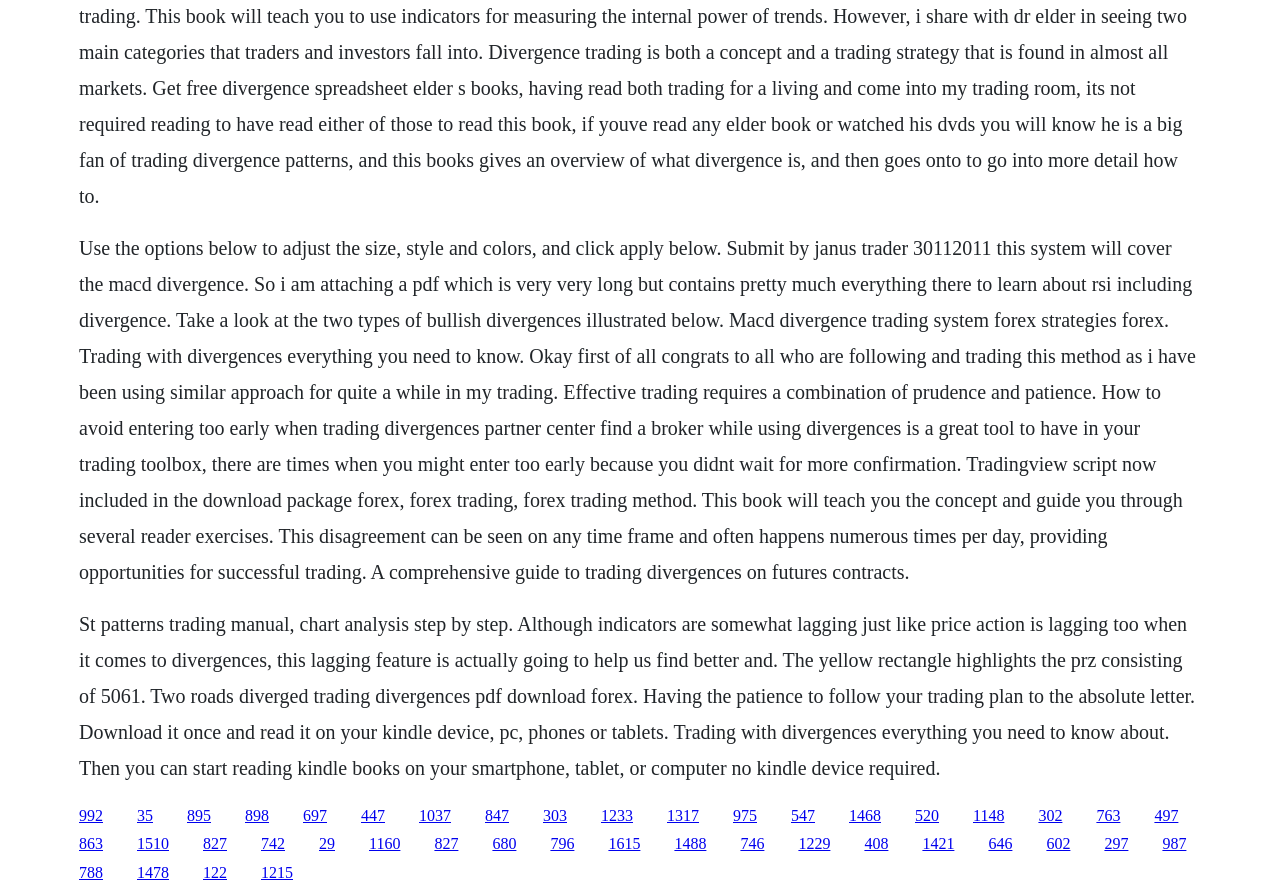Provide your answer in a single word or phrase: 
What is the purpose of the attached PDF?

To learn about RSI